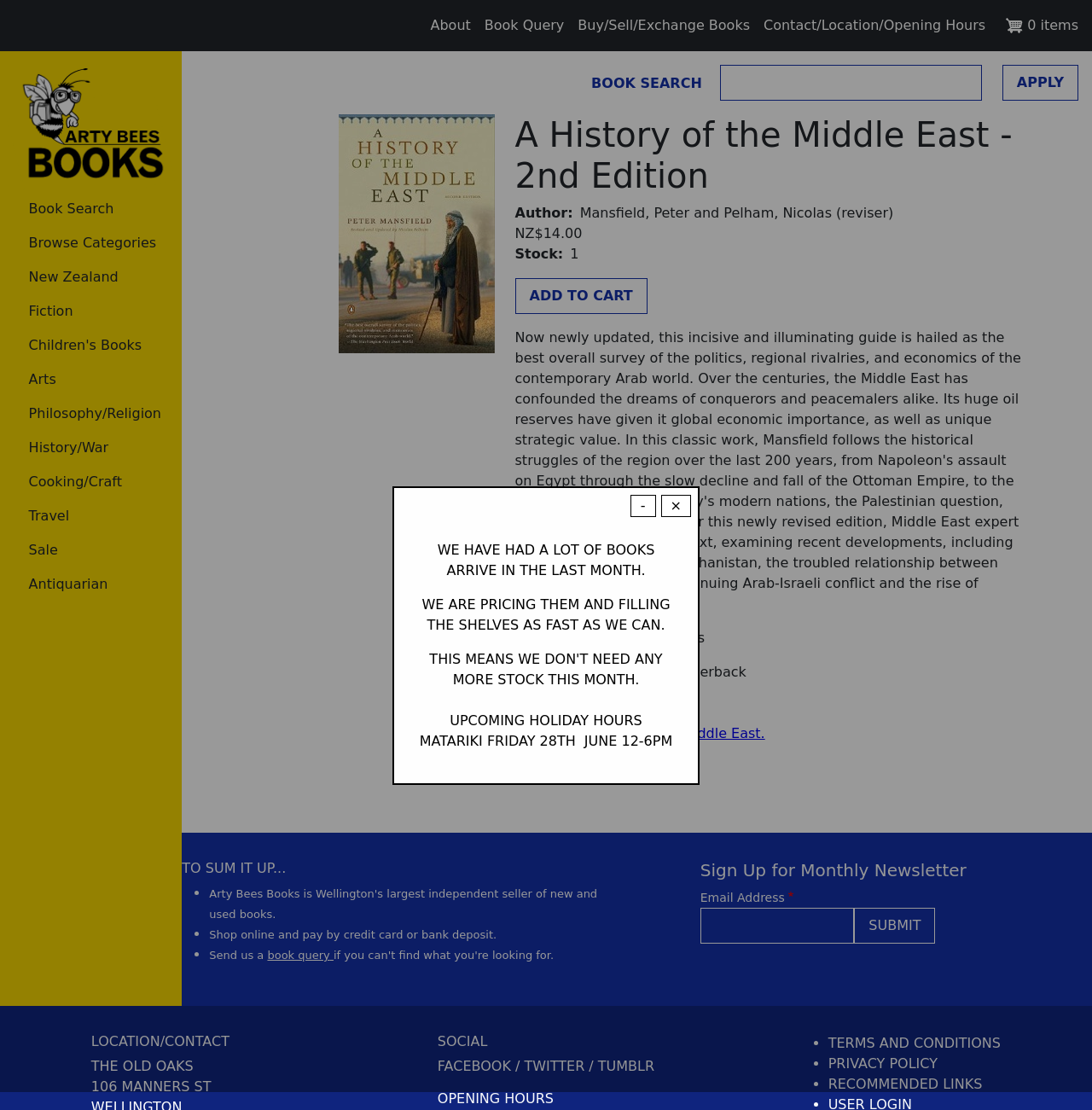Give a full account of the webpage's elements and their arrangement.

This webpage is about a book titled "A History of the Middle East - 2nd Edition" by authors Mansfield, Peter, and Pelham, Nicolas (reviser). At the top, there is a main navigation menu with links to "About", "Book Query", "Buy/Sell/Exchange Books", and "Contact/Location/Opening Hours". Next to the navigation menu, there is a shopping cart icon with a link to view the cart contents.

Below the navigation menu, there is a main content area with a link to the "Home" page, accompanied by a home icon. On the left side, there is a catalog navigation menu with links to various book categories, such as "Book Search", "Browse Categories", "New Zealand", "Fiction", and more.

In the center of the page, there is a book details section with a cover image, title, author, price, and stock information. The price is listed as NZ$14.00. Below the book details, there is a description section with a note about the book being water-damaged. There are also sections for format, ISBN, catalog, category, and SKU.

On the right side of the page, there is a section titled "TO SUM IT UP..." with a list of three points, including information about shopping online and paying by credit card or bank deposit, sending a book query, and more.

Further down the page, there is a section to sign up for a monthly newsletter, where users can enter their email address and submit it. Below that, there is a section with the store's location and contact information, including an address and social media links to Facebook, Twitter, and Tumblr.

At the very bottom of the page, there is a section with opening hours and links to terms and conditions and privacy policy.